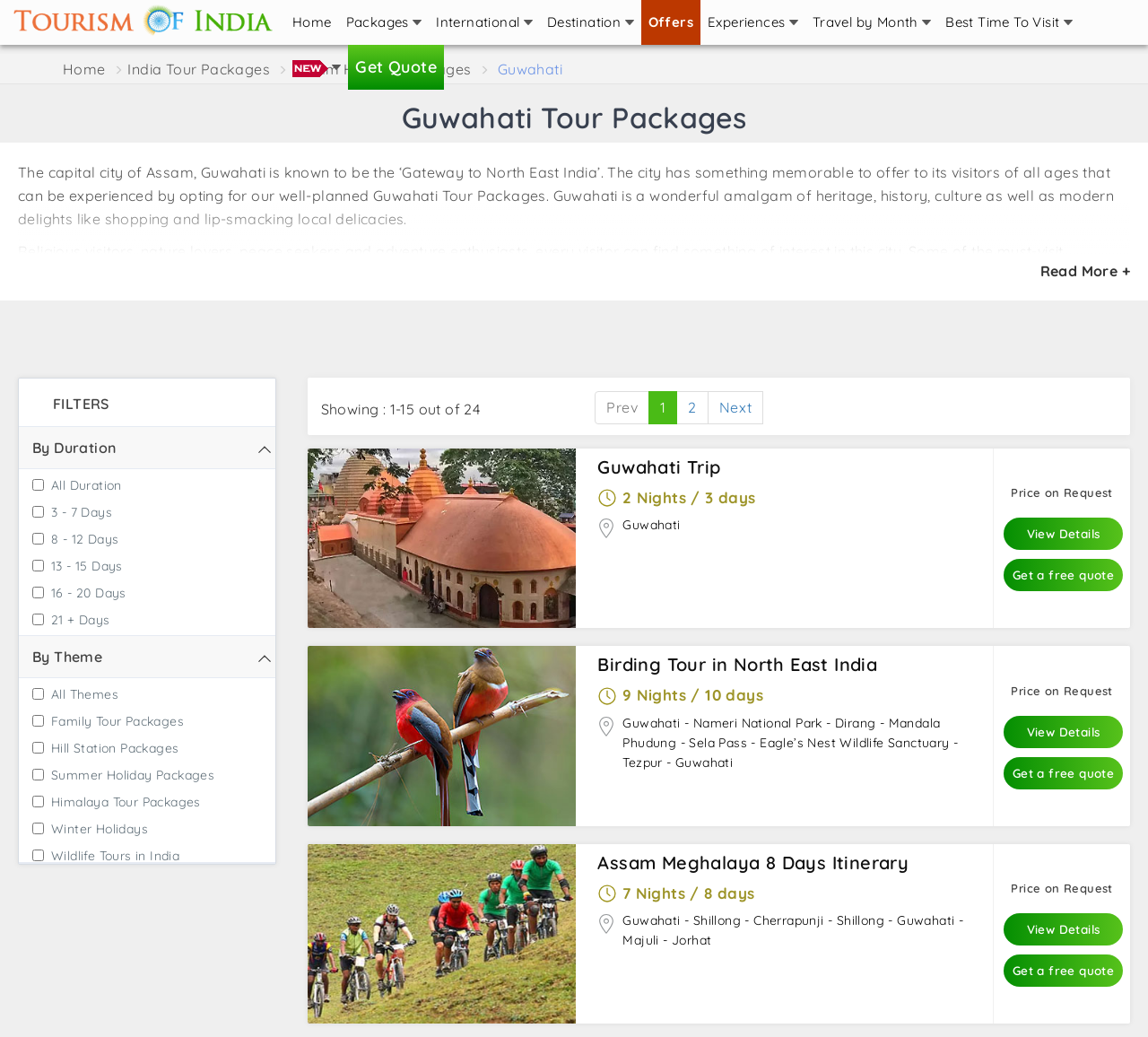What is the capital city of Assam?
Refer to the image and provide a detailed answer to the question.

The answer can be found in the article section of the webpage, where it is mentioned that 'The capital city of Assam, Guwahati is known to be the ‘Gateway to North East India’.'